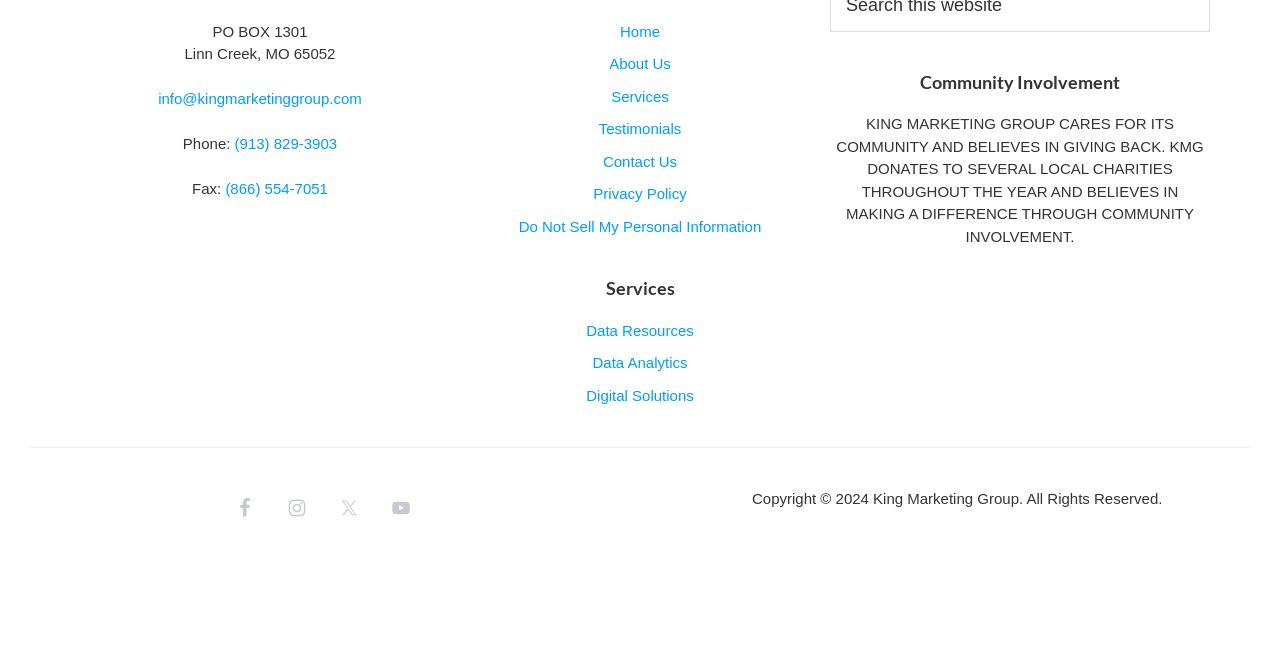Using the format (top-left x, top-left y, bottom-right x, bottom-right y), and given the element description, identify the bounding box coordinates within the screenshot: Contact Us

[0.471, 0.235, 0.529, 0.261]